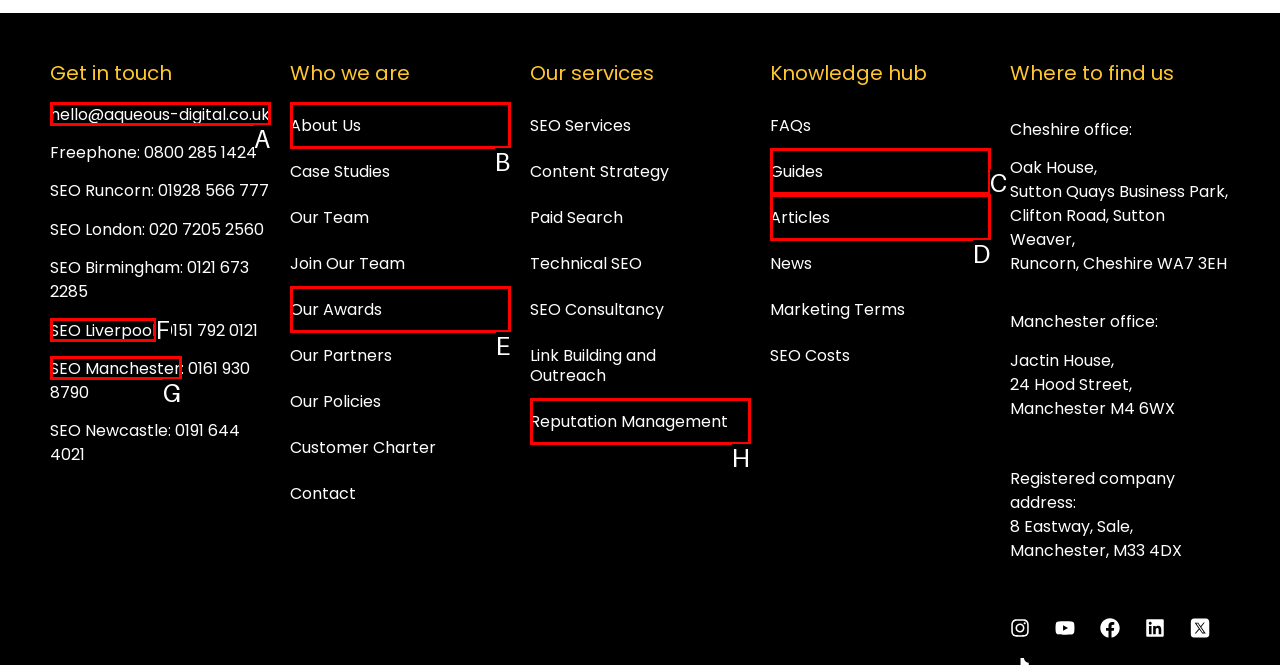Which option corresponds to the following element description: SEO Liverpool?
Please provide the letter of the correct choice.

F